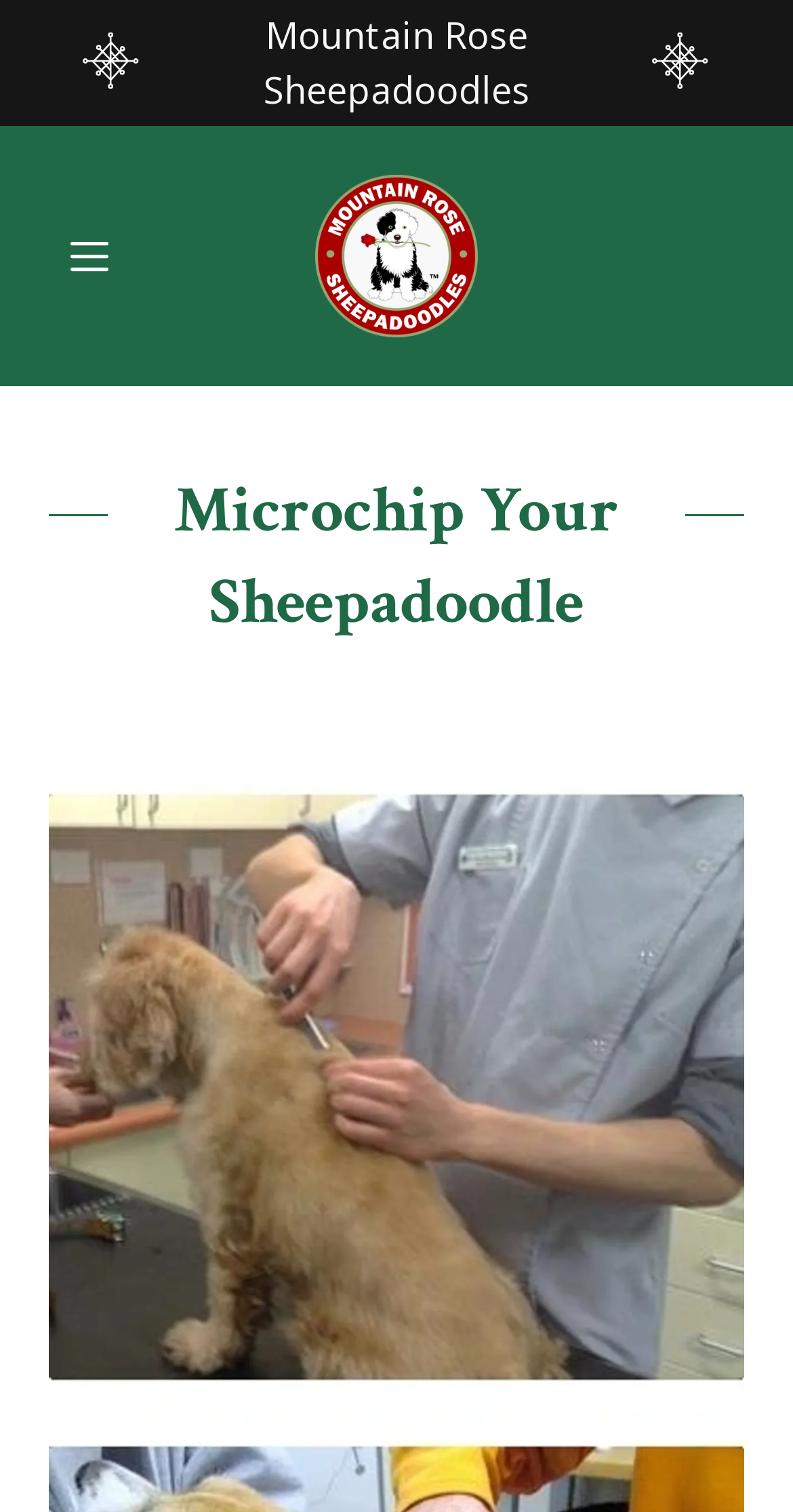What is the main topic of the webpage?
Refer to the image and provide a one-word or short phrase answer.

Sheepadoodles